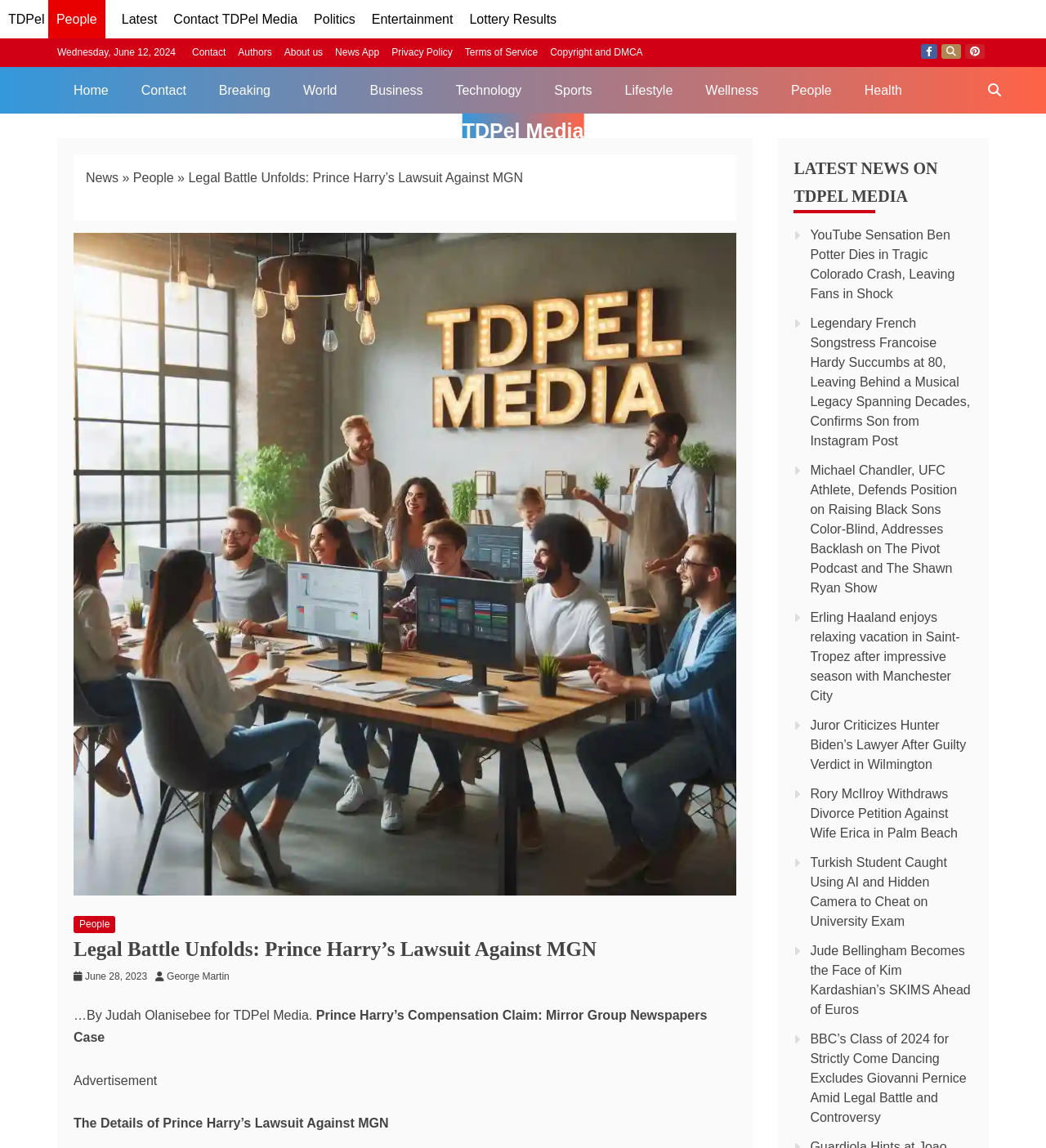What is the category of the news article?
Using the visual information, answer the question in a single word or phrase.

People